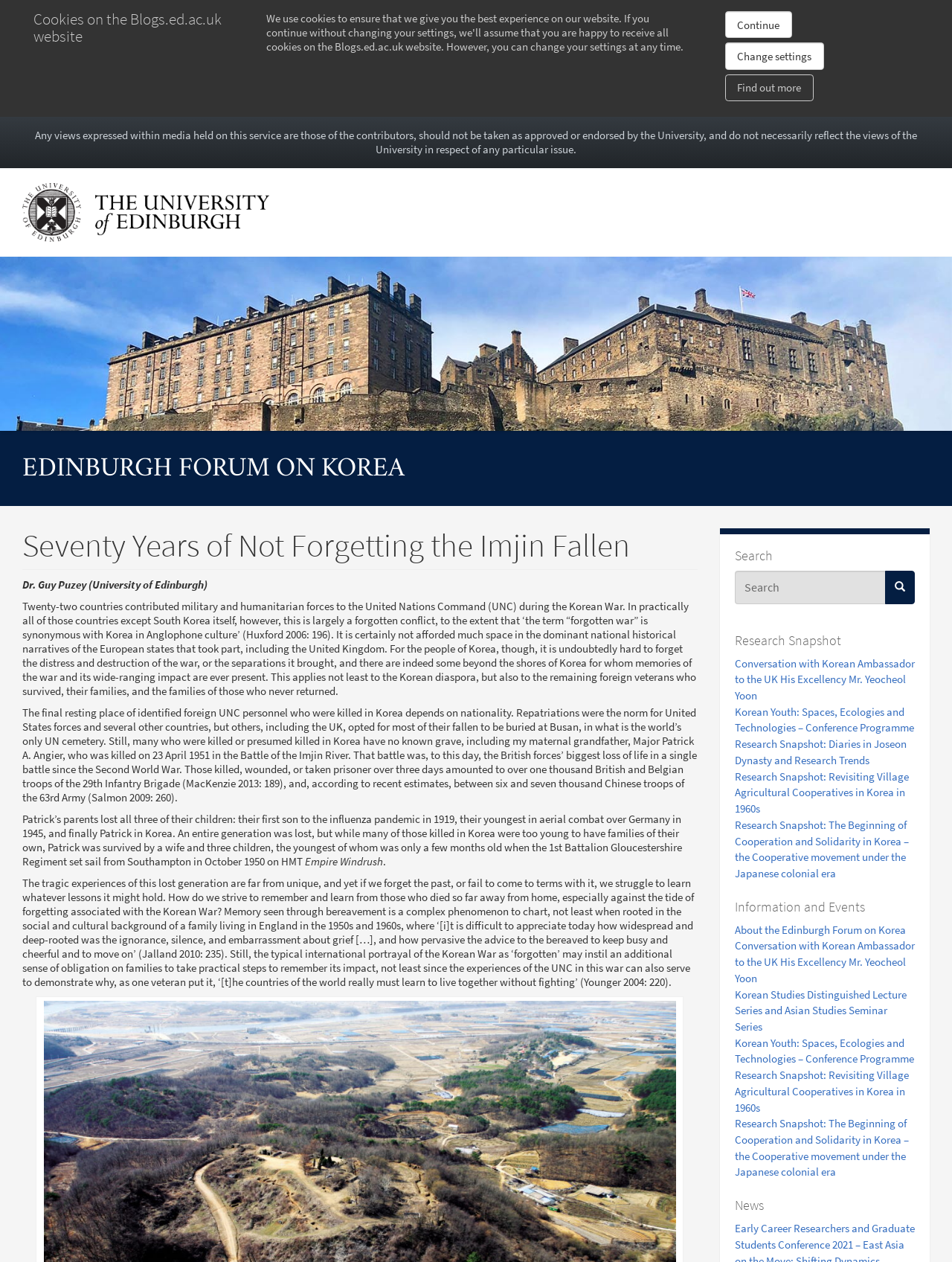Given the element description Find out more, predict the bounding box coordinates for the UI element in the webpage screenshot. The format should be (top-left x, top-left y, bottom-right x, bottom-right y), and the values should be between 0 and 1.

[0.762, 0.059, 0.854, 0.08]